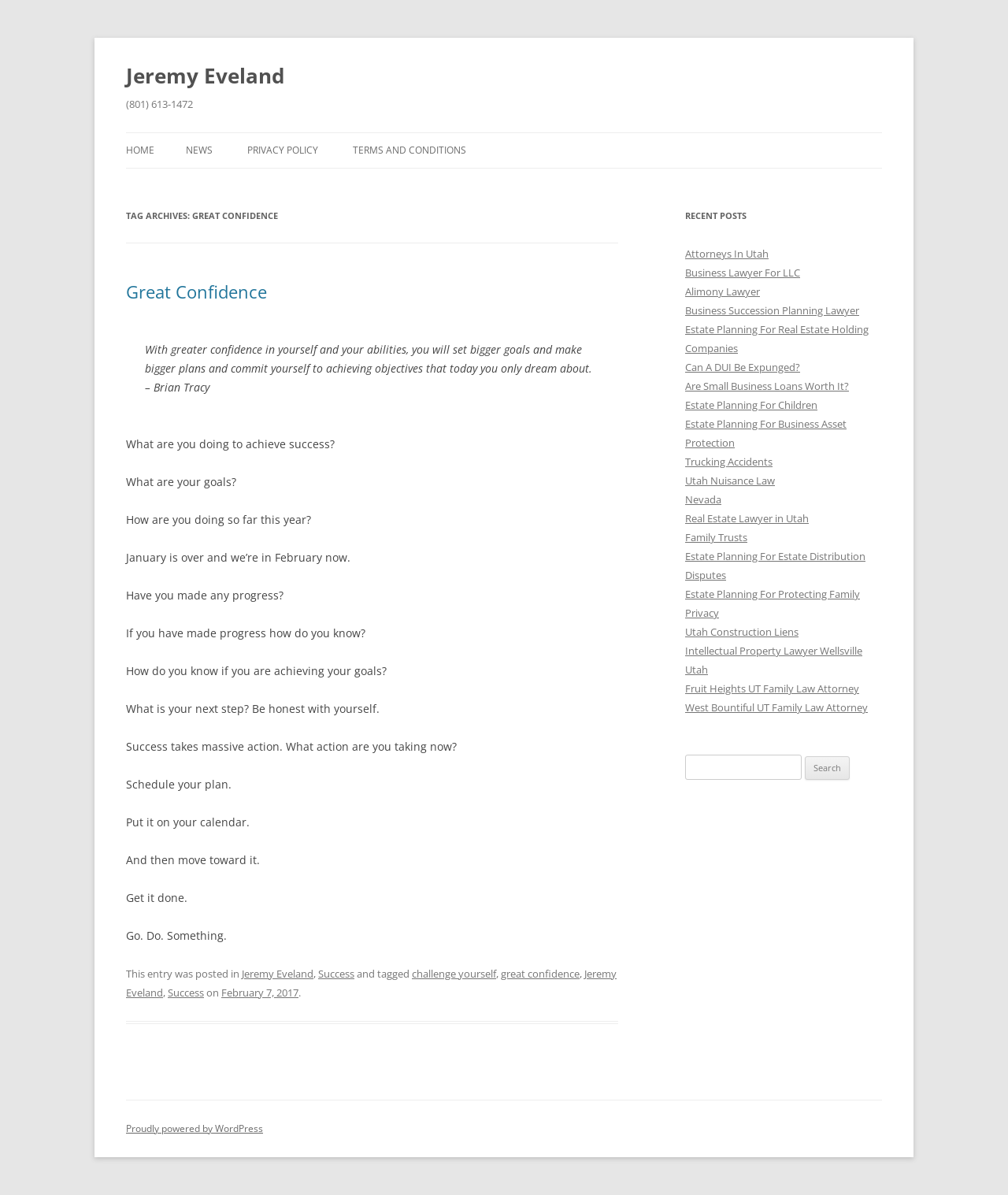What is the purpose of the blockquote section?
Please provide a comprehensive answer to the question based on the webpage screenshot.

The blockquote section contains a quote from Brian Tracy, which suggests that it is meant to provide inspiration and motivation to the readers.